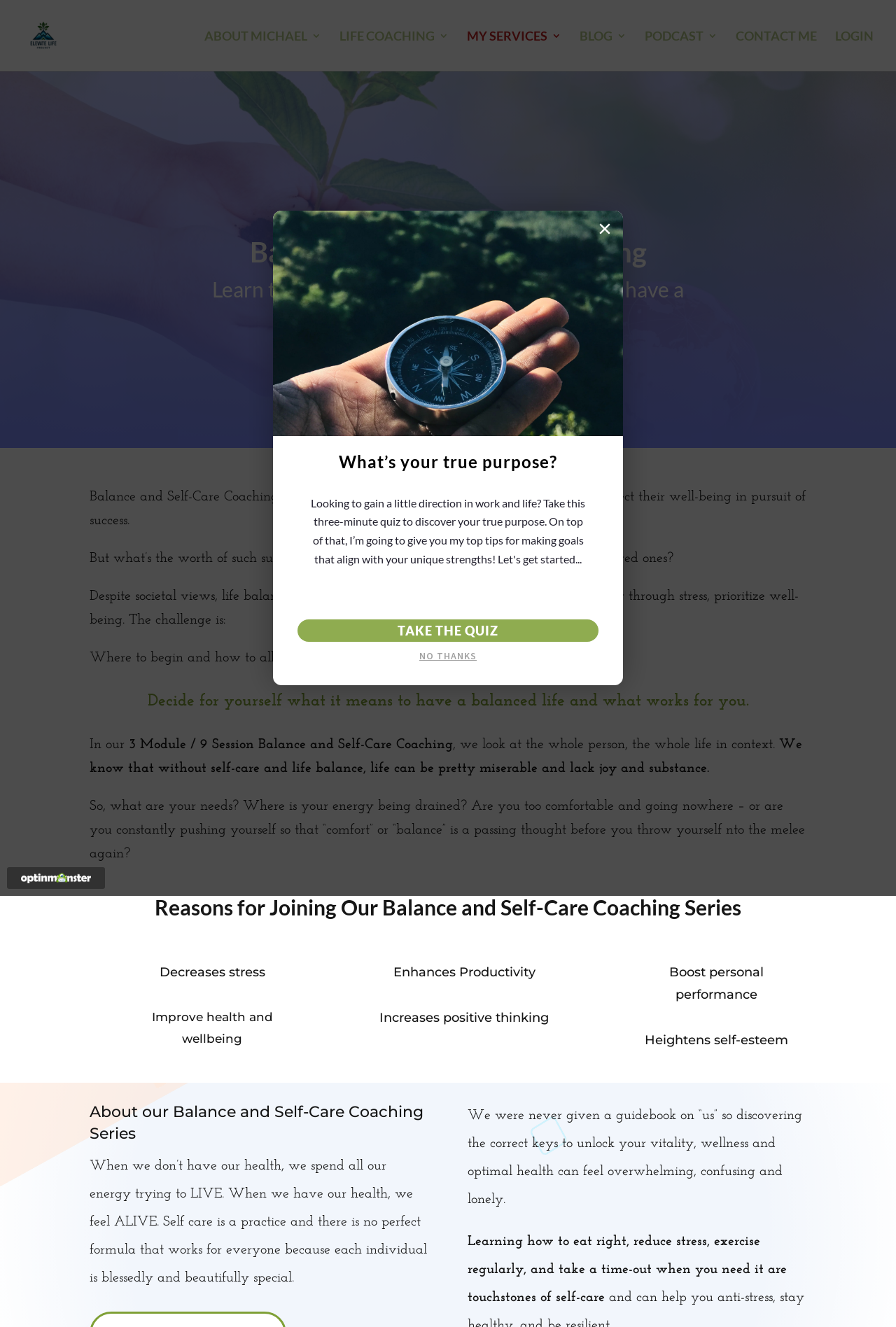Please identify the bounding box coordinates of the element that needs to be clicked to perform the following instruction: "Read about 'Balance and Self-Care Coaching'".

[0.227, 0.175, 0.773, 0.21]